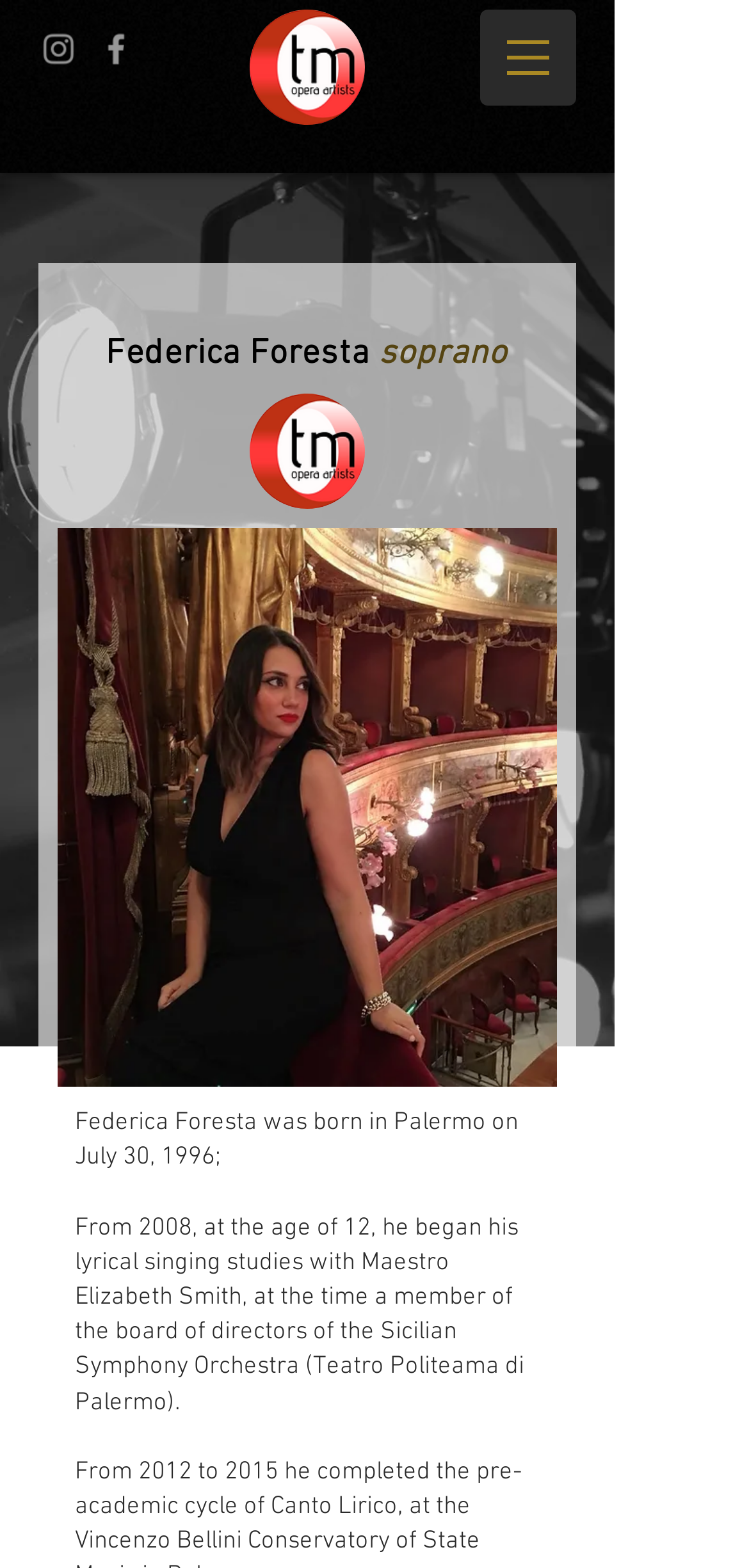How many social media links are available on the webpage?
Refer to the image and give a detailed answer to the query.

I found the answer by looking at the social bar section on the webpage, which contains two links: 'Instagram' and 'Trucco Management Brussels'.